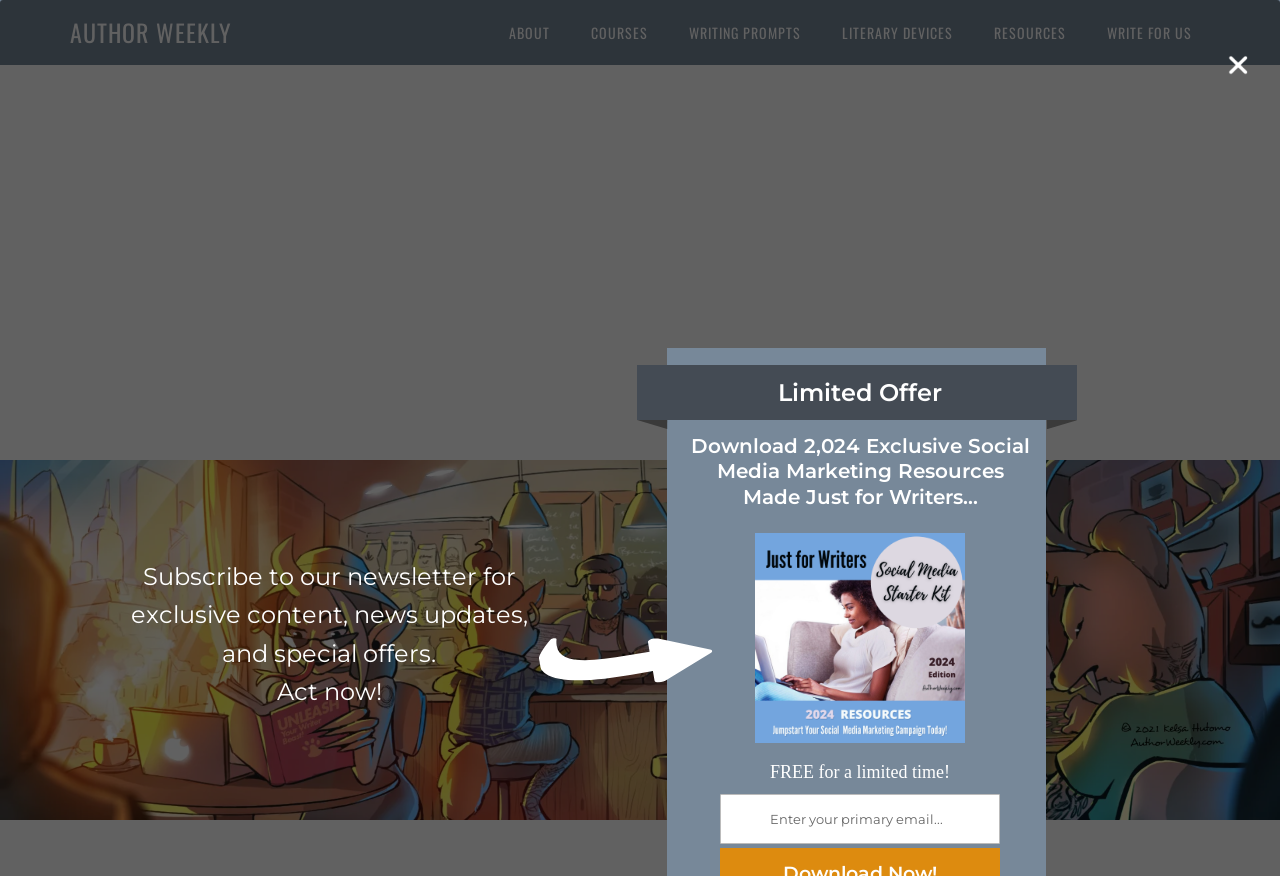Determine the bounding box coordinates for the UI element matching this description: "Resources".

[0.762, 0.0, 0.847, 0.074]